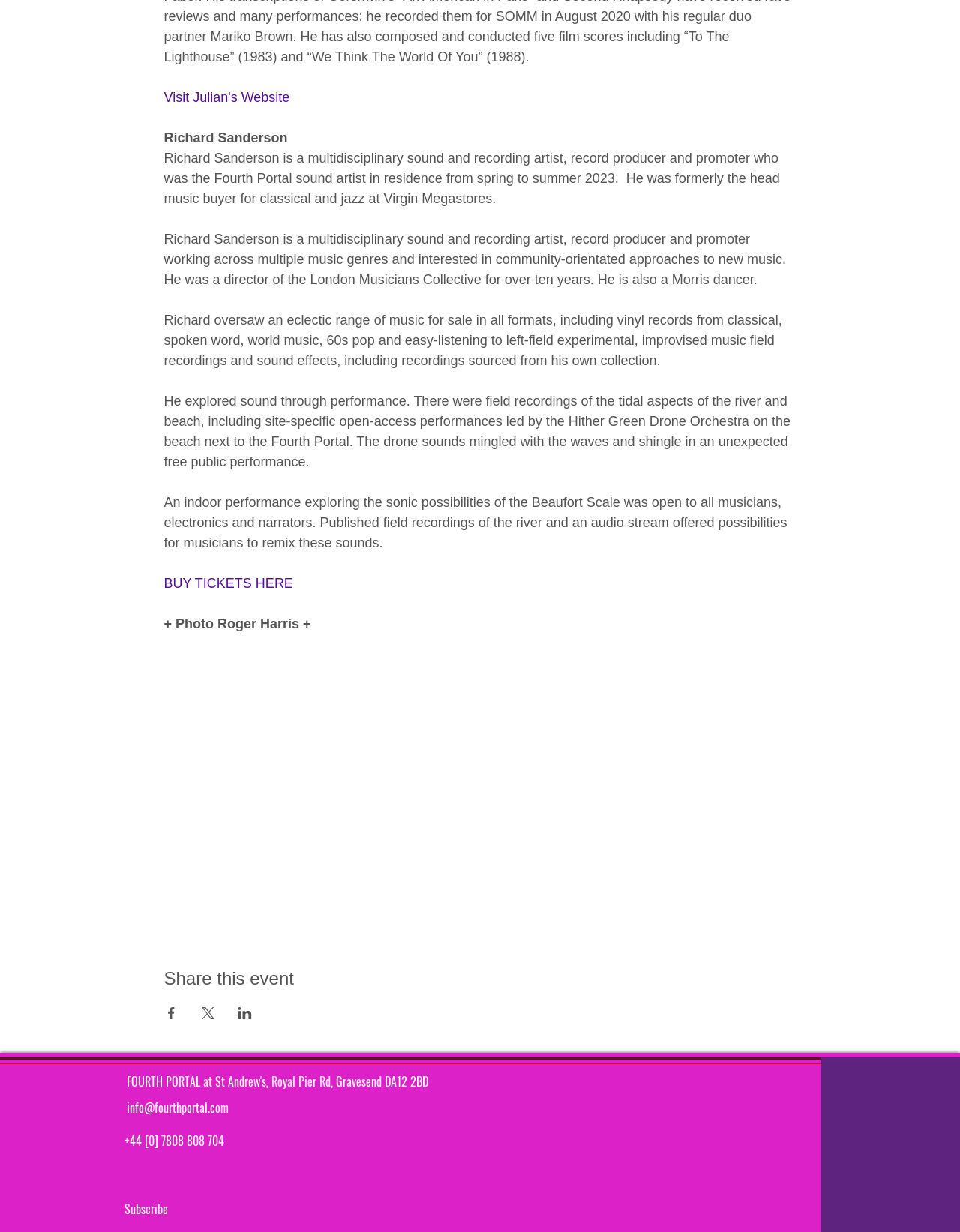What is the name of the orchestra that performed on the beach?
Provide a comprehensive and detailed answer to the question.

The text mentions that there were field recordings of the tidal aspects of the river and beach, including site-specific open-access performances led by the Hither Green Drone Orchestra on the beach next to the Fourth Portal.